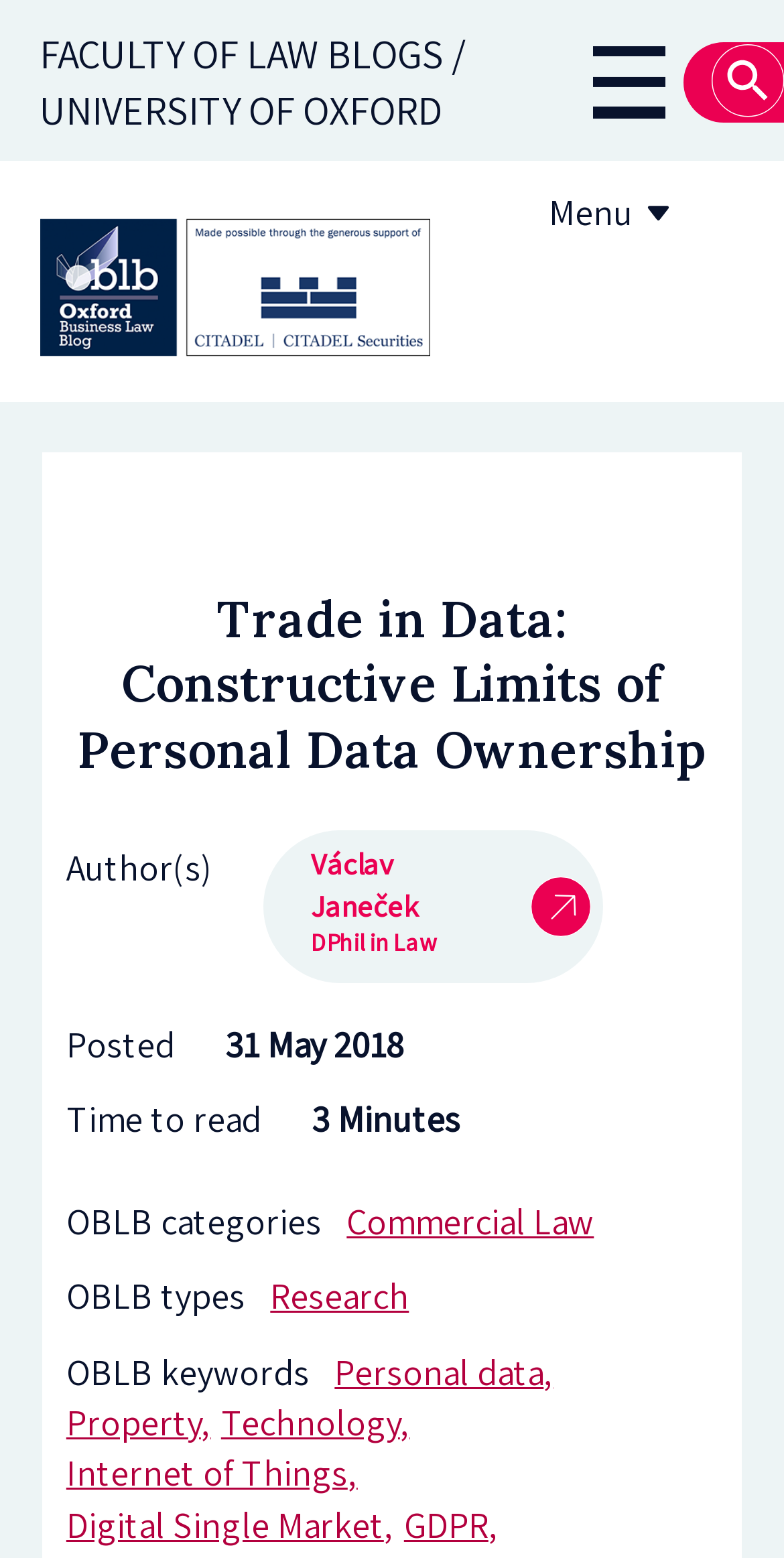Pinpoint the bounding box coordinates of the element you need to click to execute the following instruction: "Go to the Oxford Business Law Blog". The bounding box should be represented by four float numbers between 0 and 1, in the format [left, top, right, bottom].

[0.05, 0.119, 0.55, 0.248]